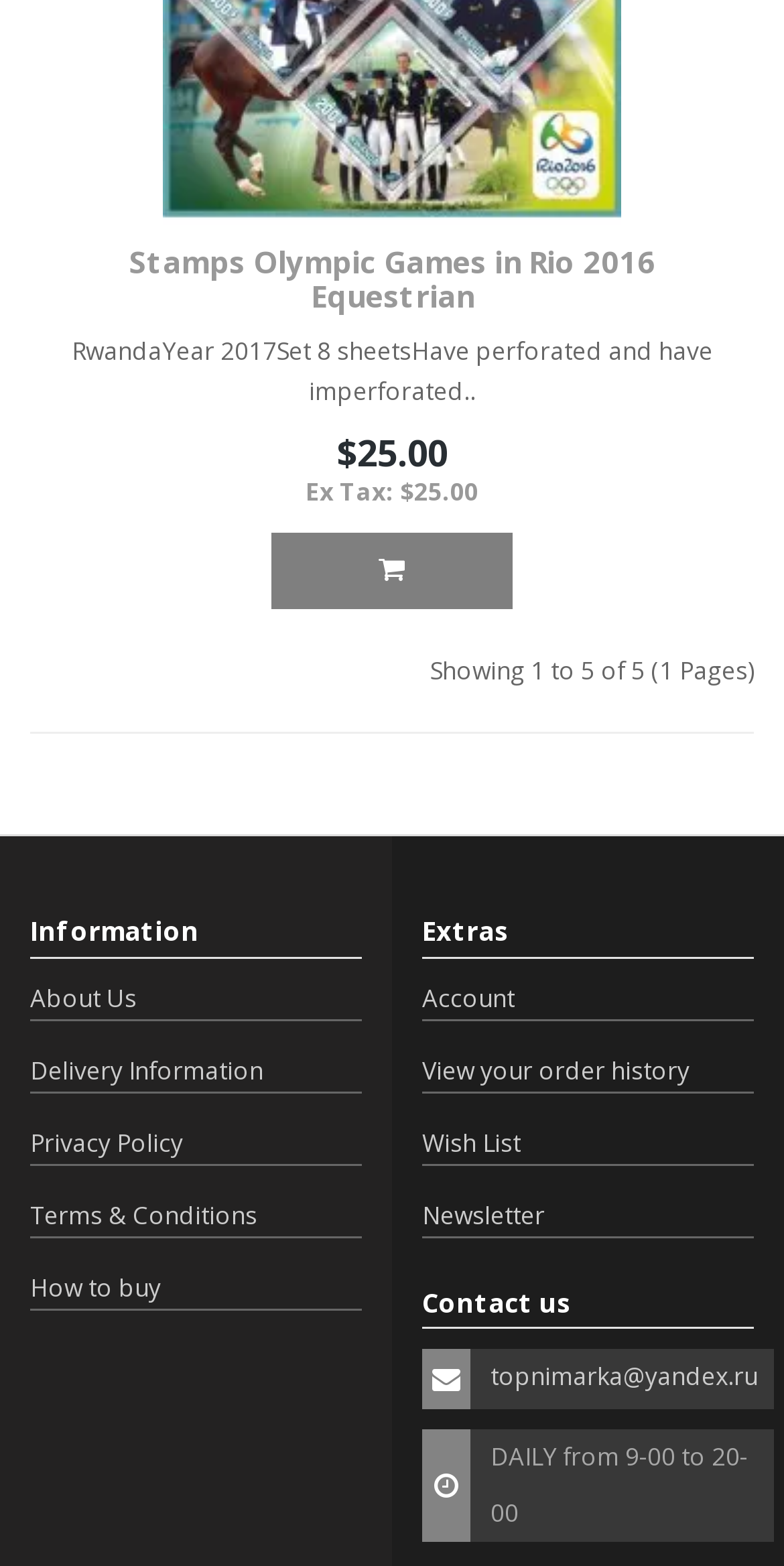What is the email address for contact?
Could you please answer the question thoroughly and with as much detail as possible?

The email address for contact can be found in the 'Contact us' section, where it says 'topnimarka@yandex.ru'.